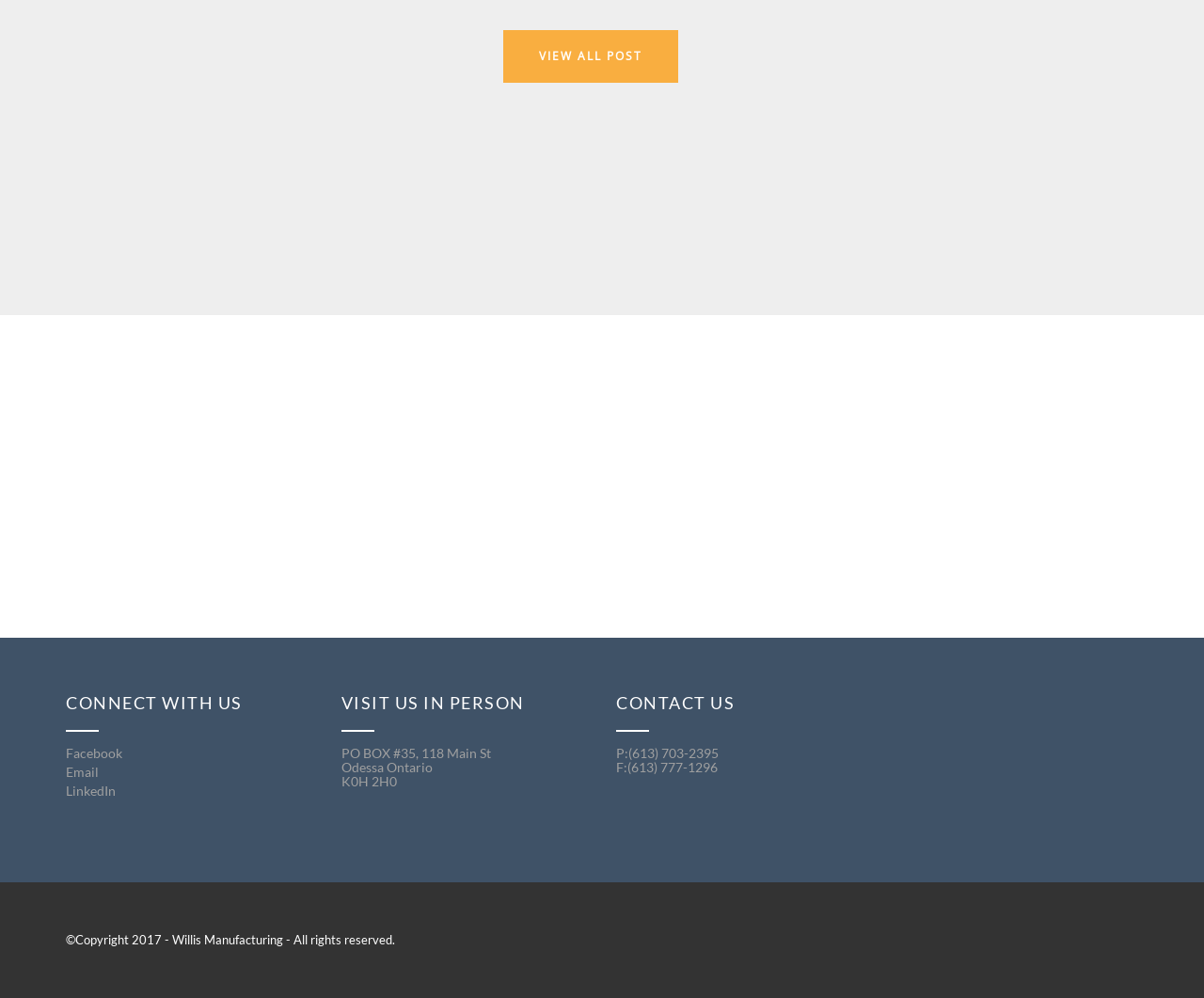What are the social media platforms listed on the page?
Please use the image to provide an in-depth answer to the question.

The social media platforms listed on the page are Facebook, Email, and LinkedIn, which are links that allow users to connect with the company on these platforms.